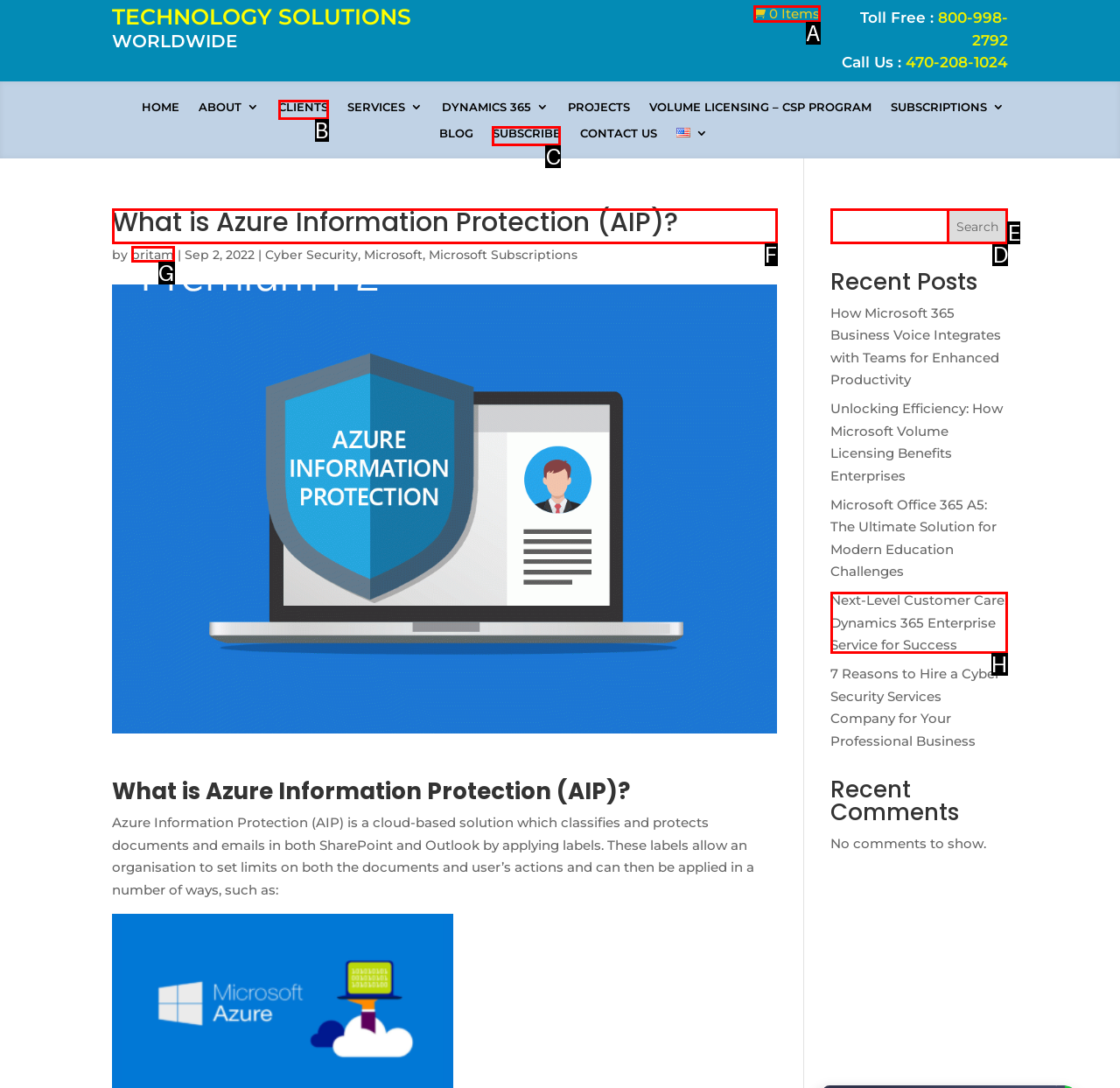Identify the letter of the UI element I need to click to carry out the following instruction: Read the 'What is Azure Information Protection (AIP)?' article

F